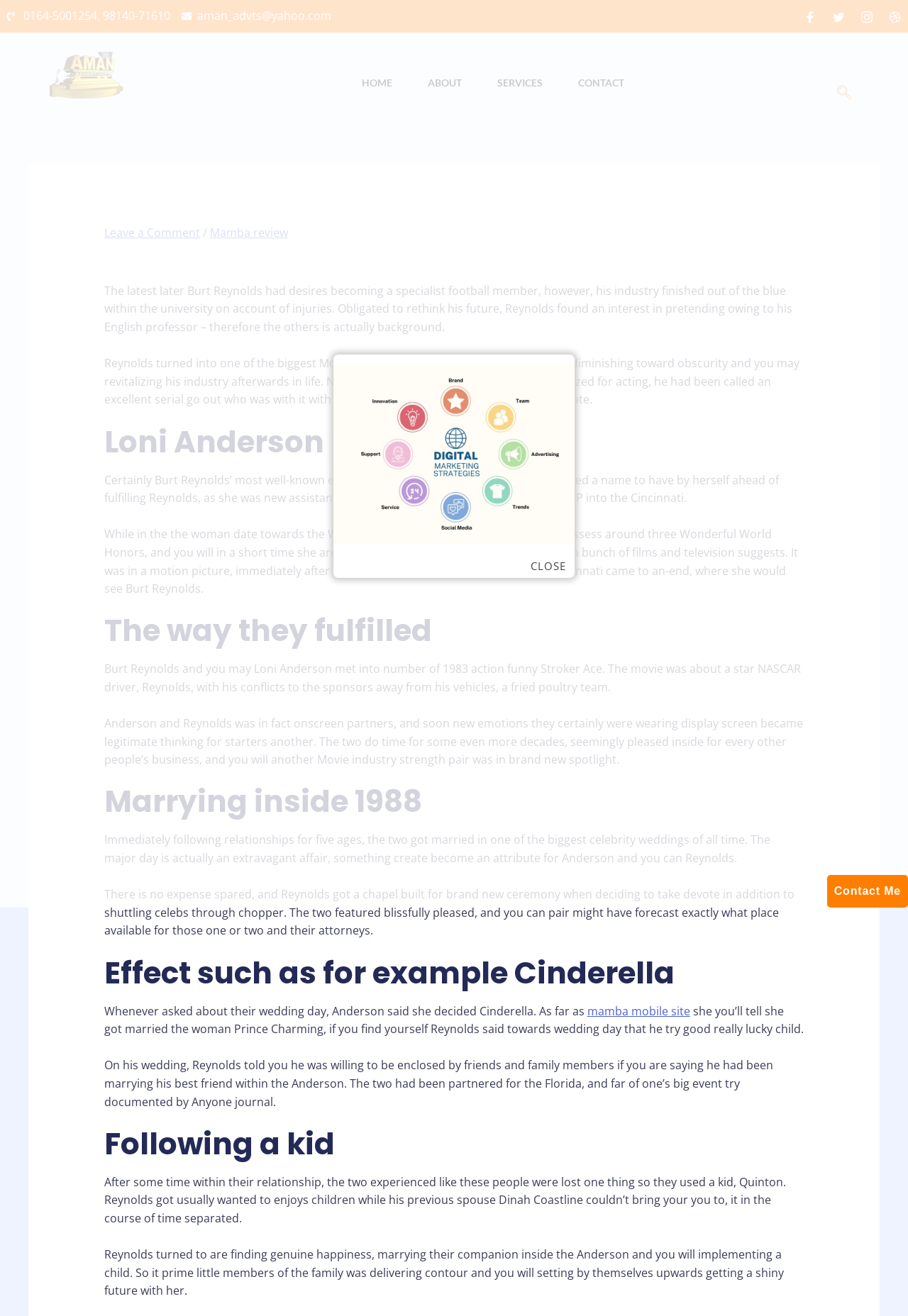Can you give a detailed response to the following question using the information from the image? How many Golden World Awards was Loni Anderson nominated for?

Based on the webpage content, it is mentioned that Loni Anderson was selected for around three Golden World Awards during her time on the CBS sitcom WKRP in Cincinnati. This information is provided in the section with the heading 'Loni Anderson'.